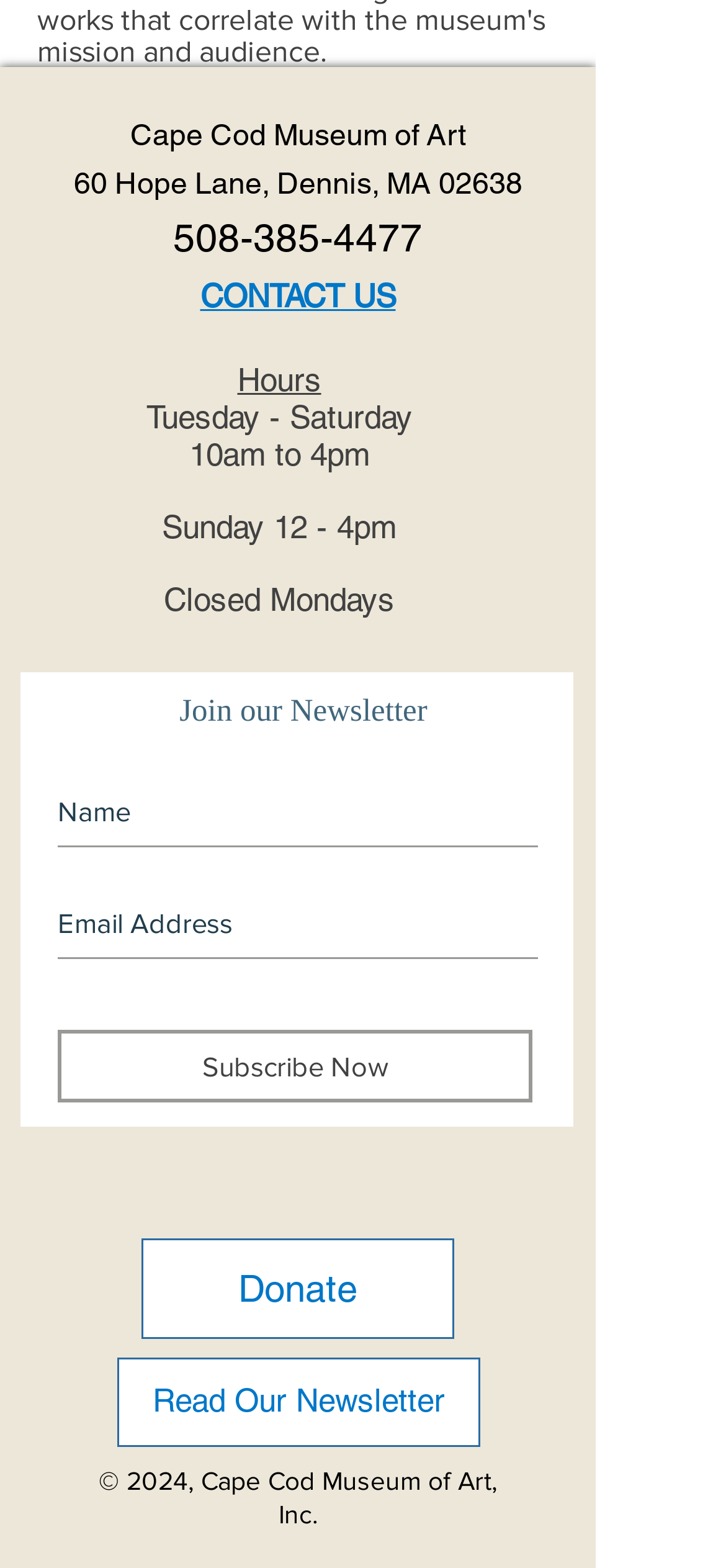Determine the bounding box for the described HTML element: "Read Our Newsletter". Ensure the coordinates are four float numbers between 0 and 1 in the format [left, top, right, bottom].

[0.162, 0.866, 0.662, 0.923]